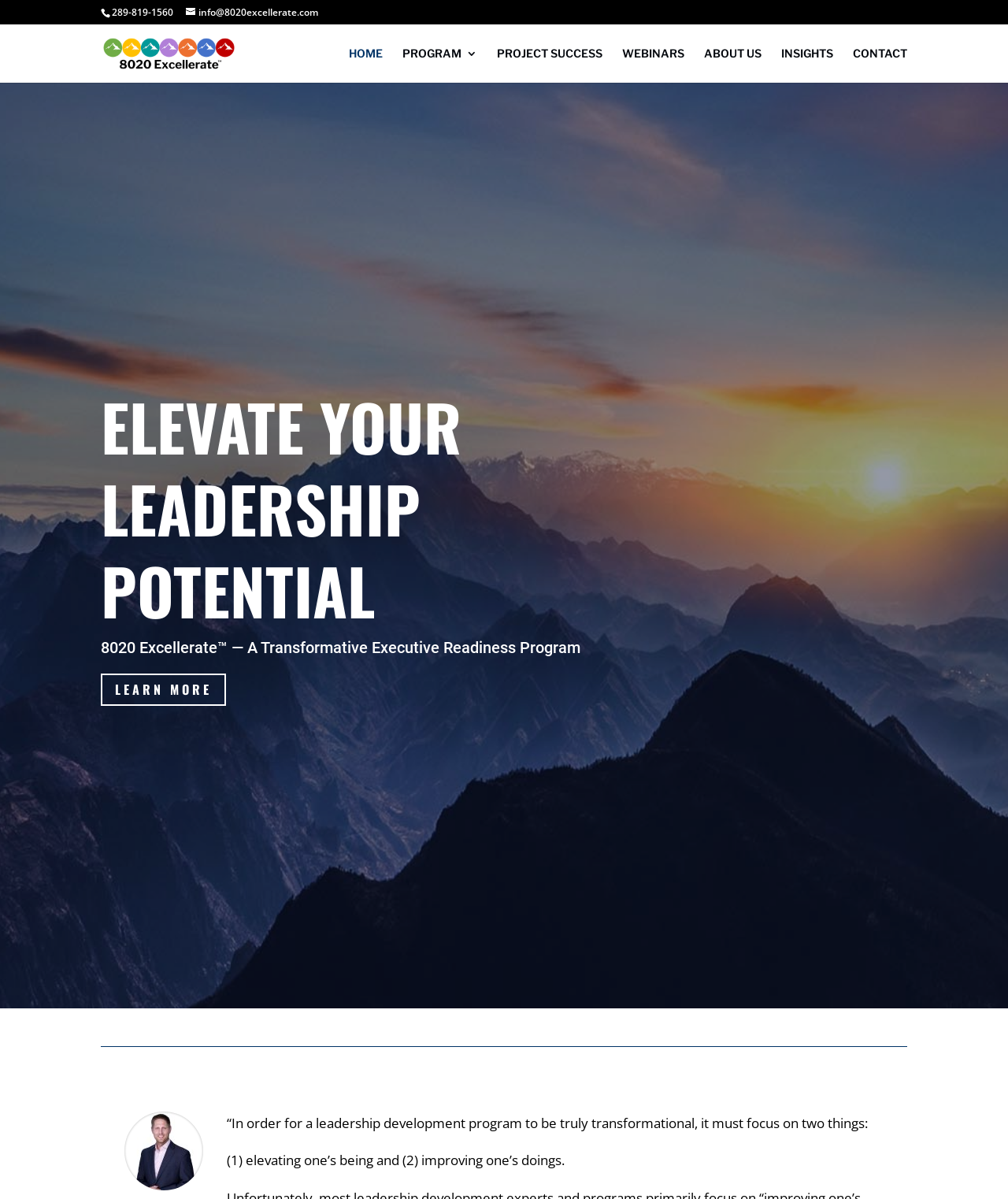What is the phone number on the webpage?
Could you give a comprehensive explanation in response to this question?

I found the phone number by looking at the static text element with the bounding box coordinates [0.111, 0.005, 0.172, 0.016], which contains the text '289-819-1560'.